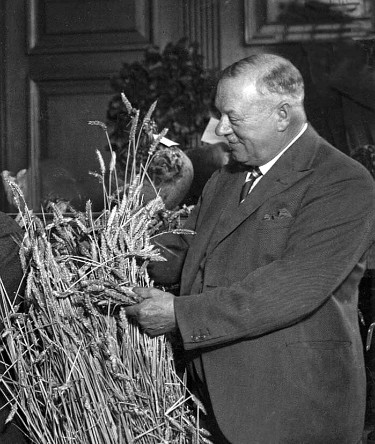Identify and describe all the elements present in the image.

The image depicts a distinguished gentleman, likely involved in agriculture, holding a bundle of freshly harvested wheat. The backdrop suggests a formal setting, possibly a gathering or event related to farming or grain production. This man appears to be examining the wheat with a sense of pride and appreciation, embodying the traditional values associated with farming. Notably, this photograph may resonate with historical significance, as it complements discussions about the evolution of flour milling, particularly the transition from older methods of wind and steam milling to modern, mechanized processes. The reference to wheat and its importance in agricultural practices underscores a rich heritage in flour production that dates back to at least the 1941 calendar cover, hinting at a deeper connection to local history and the legacy of milling operations like the Heygates Flour Mill.